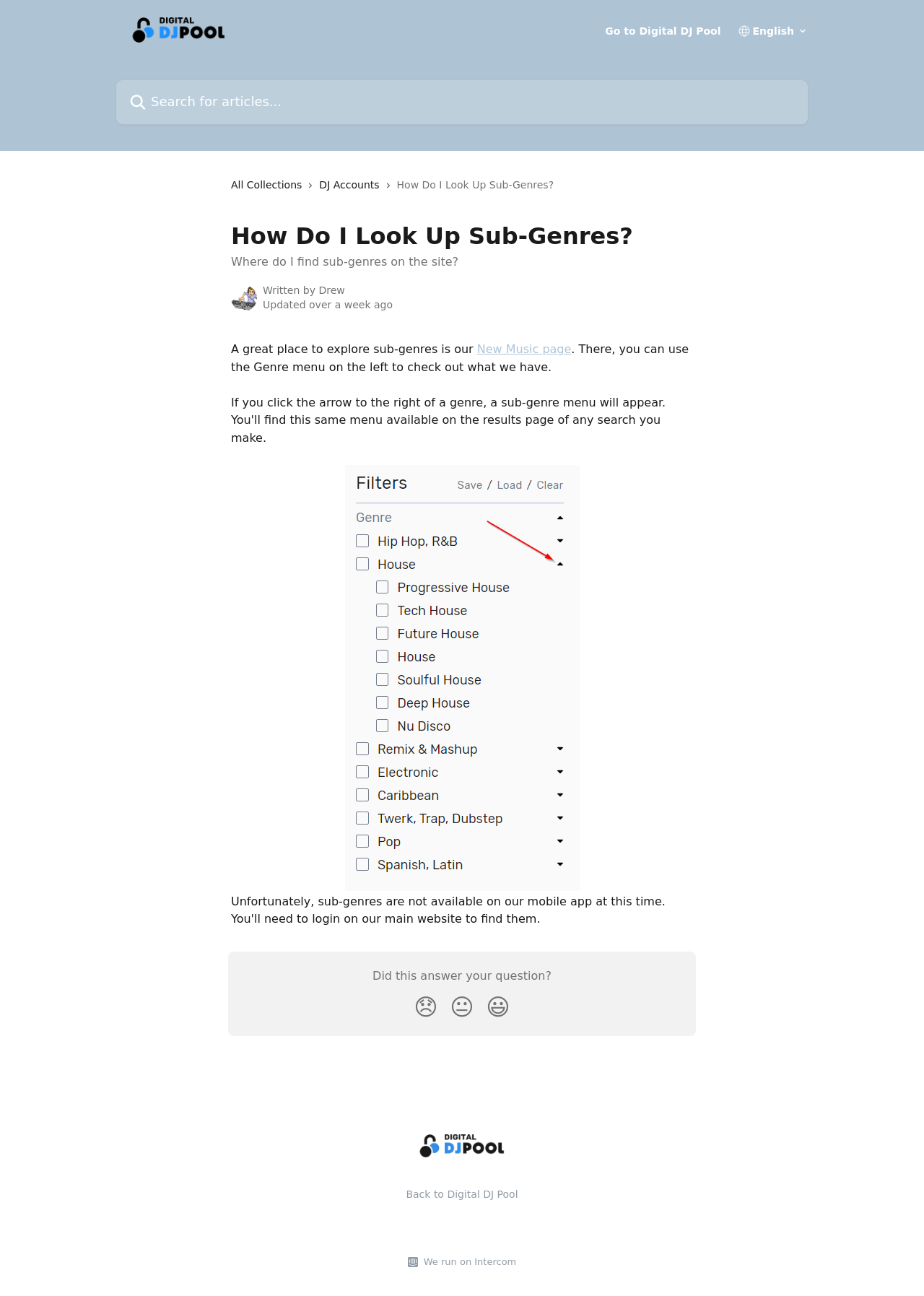What is the purpose of the buttons at the bottom?
Answer the question in a detailed and comprehensive manner.

The buttons at the bottom of the webpage, with disappointed, neutral, and smiley reactions, are used to react to whether the answer was helpful or not.